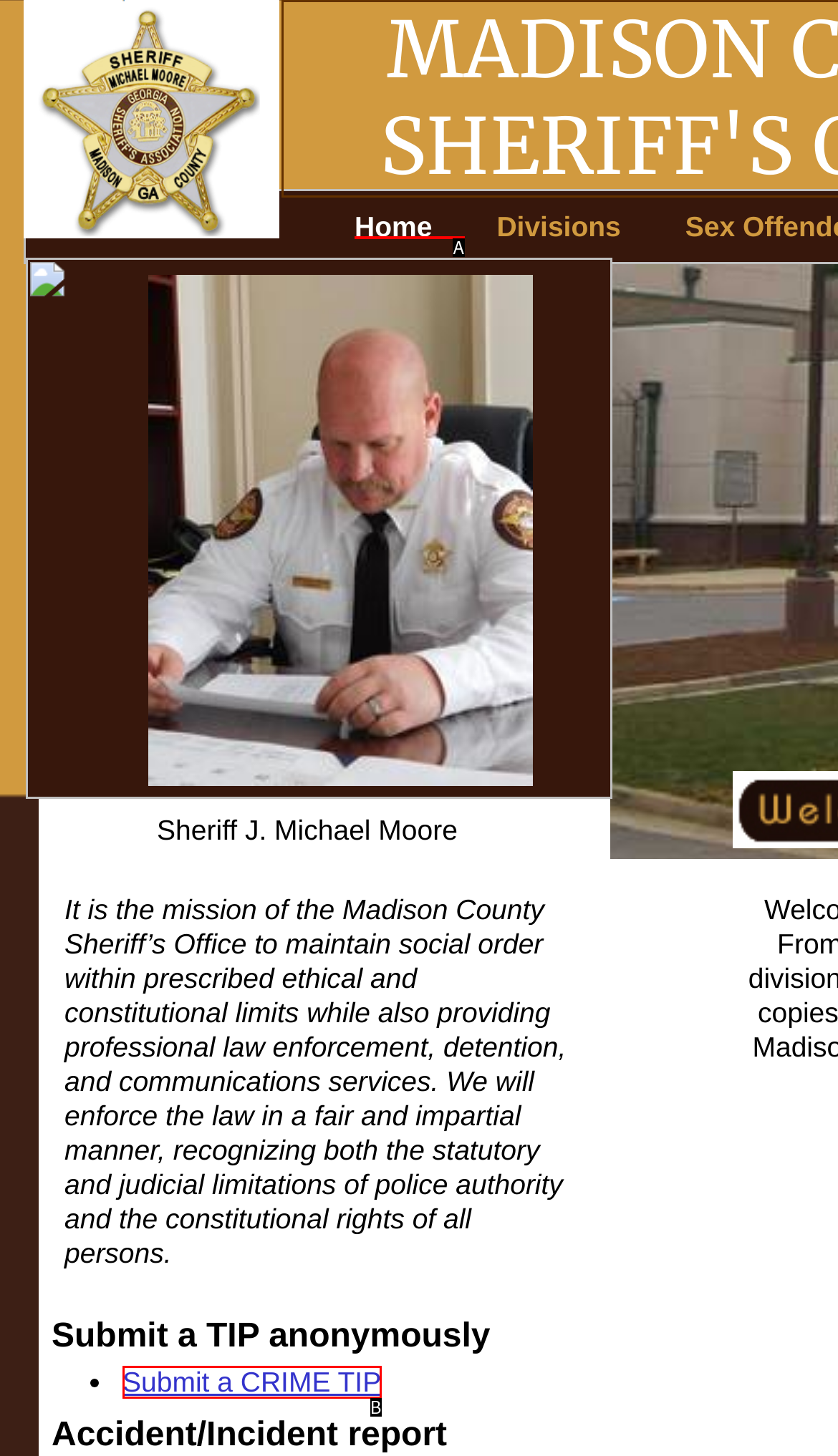Which lettered UI element aligns with this description: Submit a CRIME TIP
Provide your answer using the letter from the available choices.

B